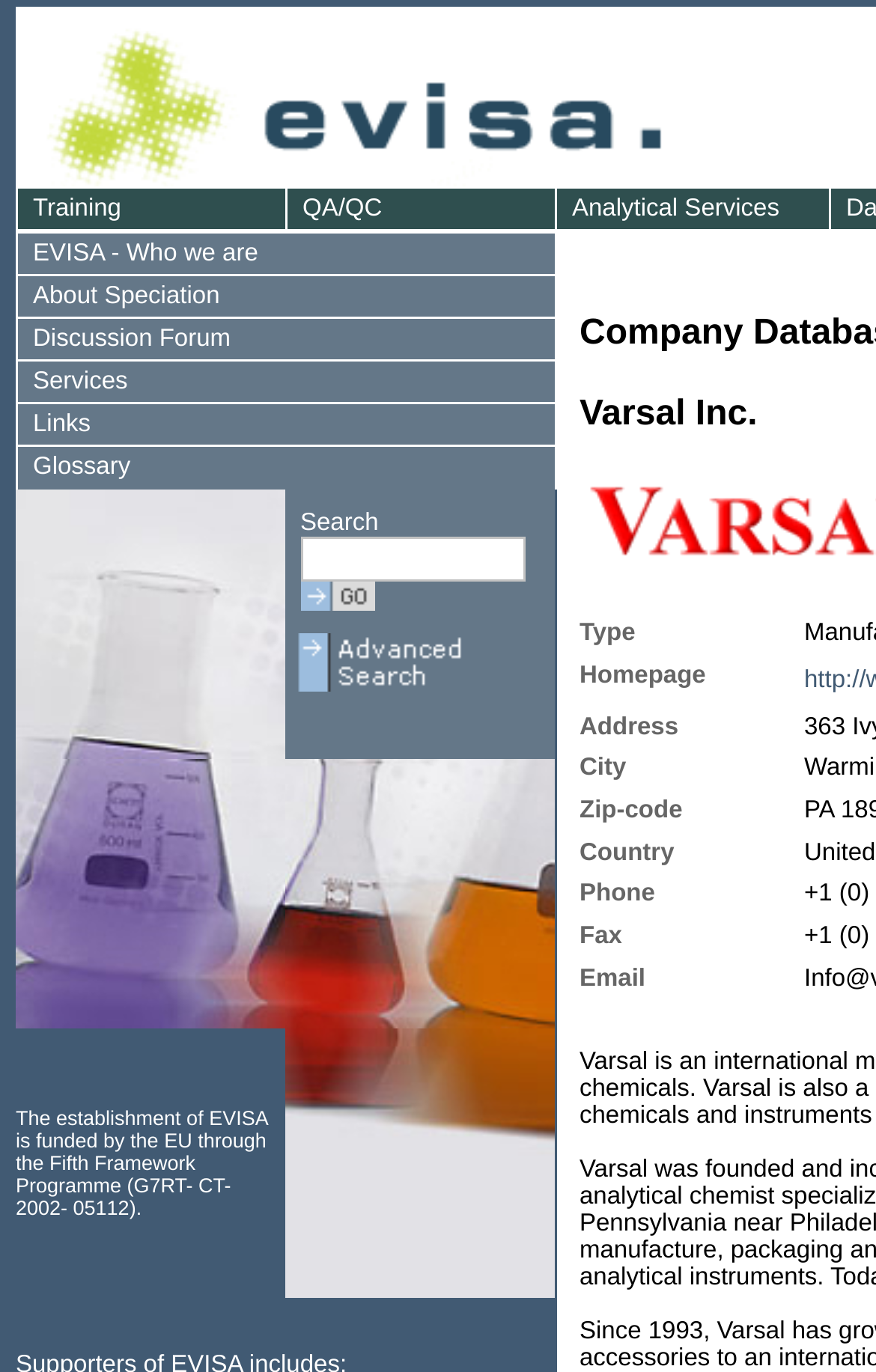Given the element description: "alt="Advanced search"", predict the bounding box coordinates of this UI element. The coordinates must be four float numbers between 0 and 1, given as [left, top, right, bottom].

[0.336, 0.489, 0.528, 0.509]